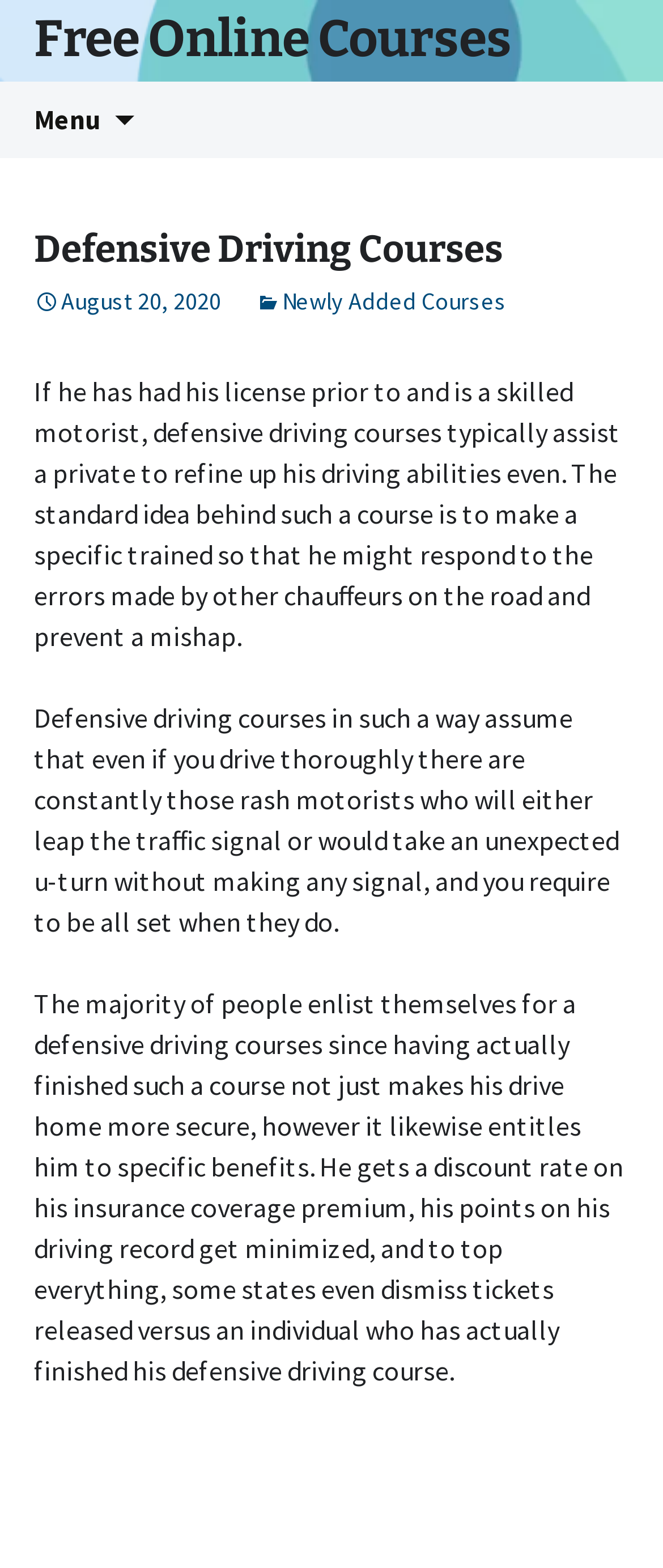What is the position of the 'Menu' button?
Give a one-word or short phrase answer based on the image.

Top left